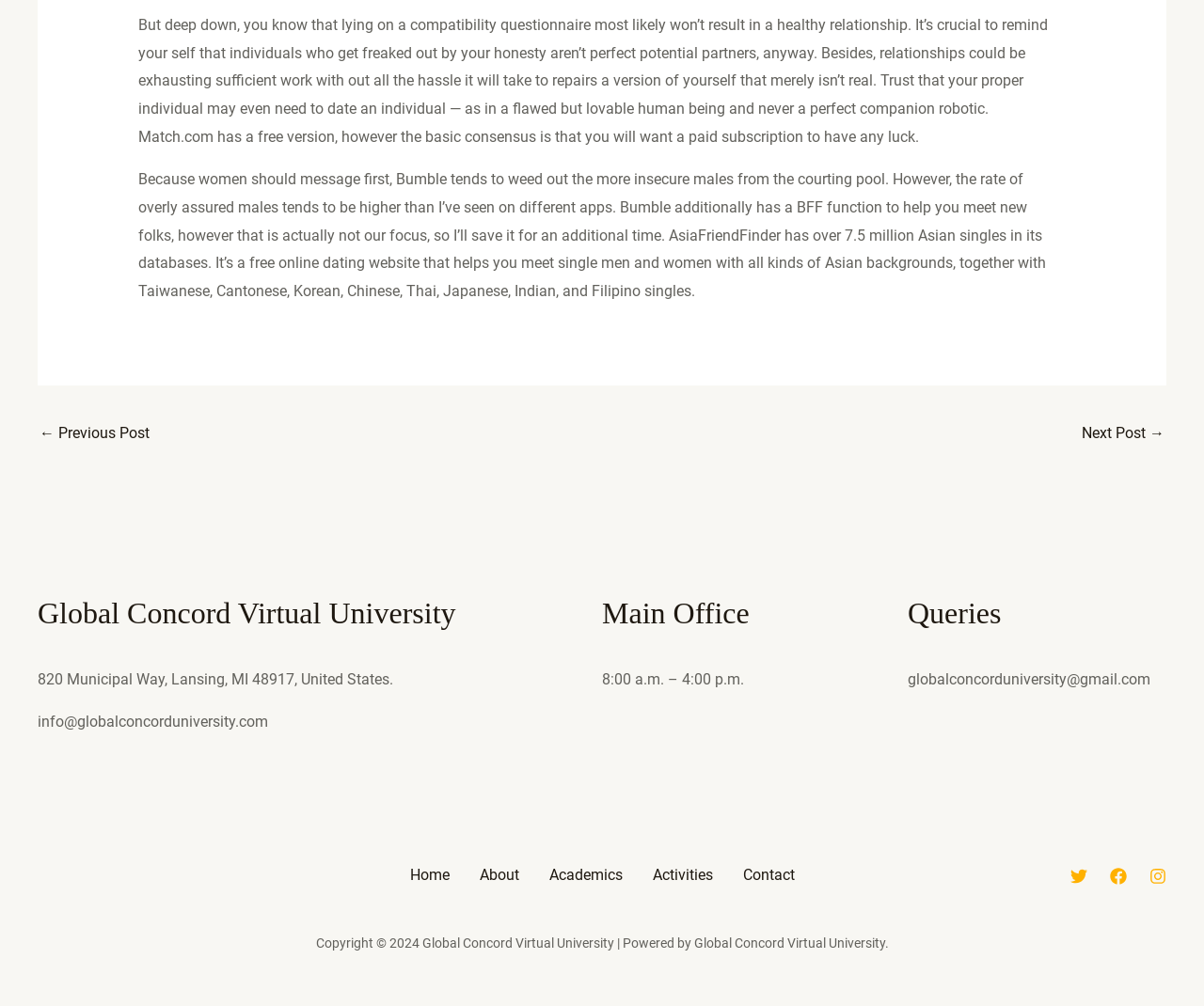Please specify the bounding box coordinates of the clickable section necessary to execute the following command: "Click the 'Home' link".

[0.328, 0.856, 0.386, 0.884]